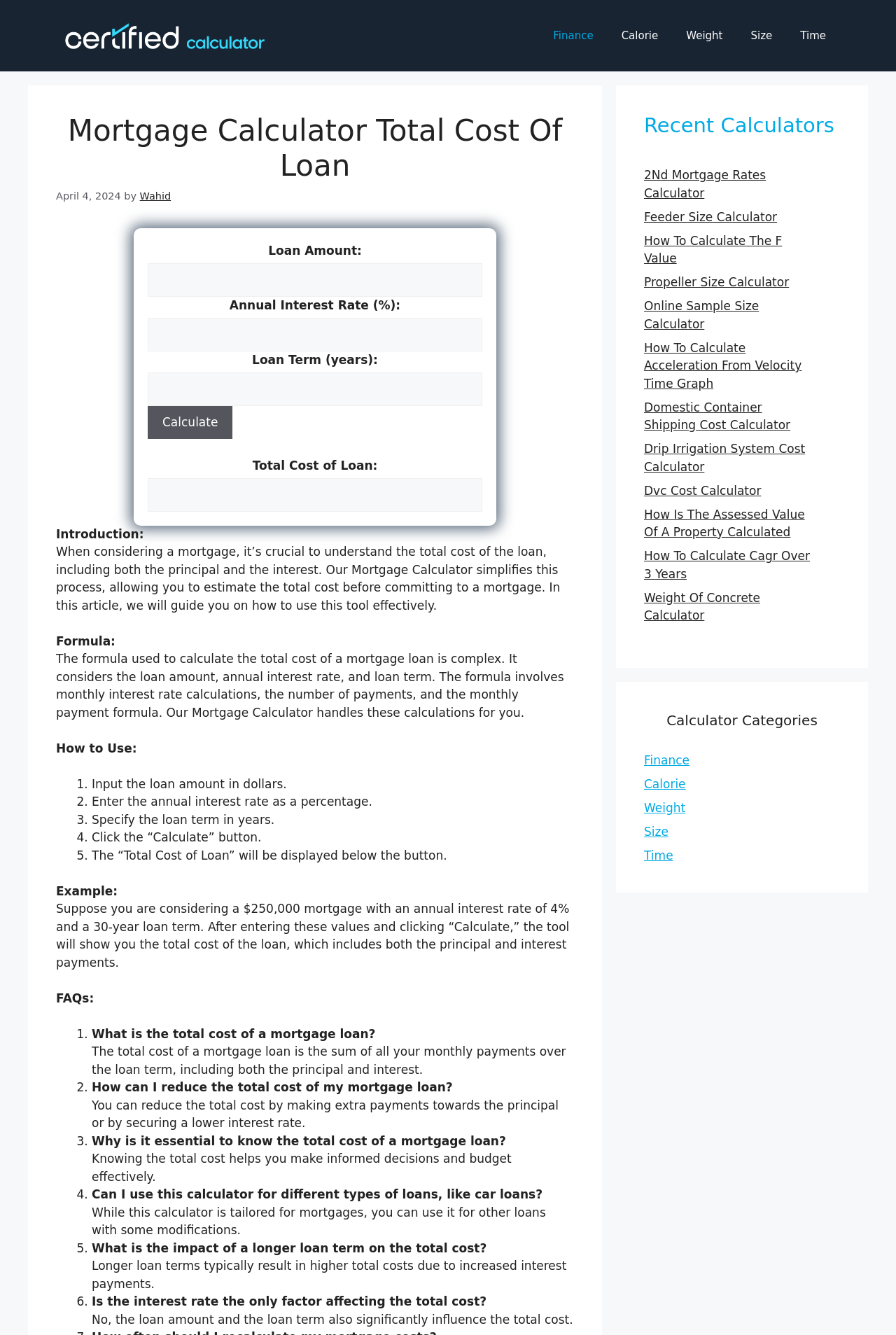Predict the bounding box coordinates of the area that should be clicked to accomplish the following instruction: "Enter loan amount". The bounding box coordinates should consist of four float numbers between 0 and 1, i.e., [left, top, right, bottom].

[0.165, 0.197, 0.538, 0.222]